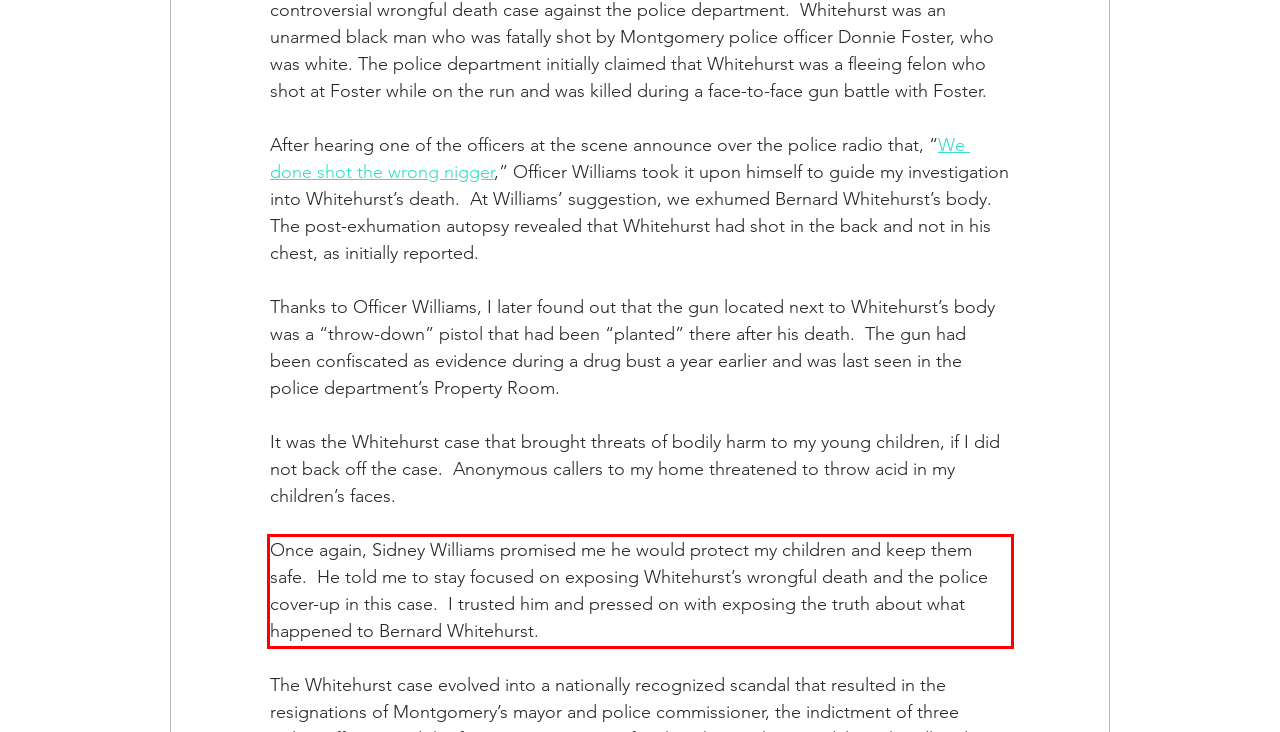The screenshot provided shows a webpage with a red bounding box. Apply OCR to the text within this red bounding box and provide the extracted content.

Once again, Sidney Williams promised me he would protect my children and keep them safe. He told me to stay focused on exposing Whitehurst’s wrongful death and the police cover-up in this case. I trusted him and pressed on with exposing the truth about what happened to Bernard Whitehurst.